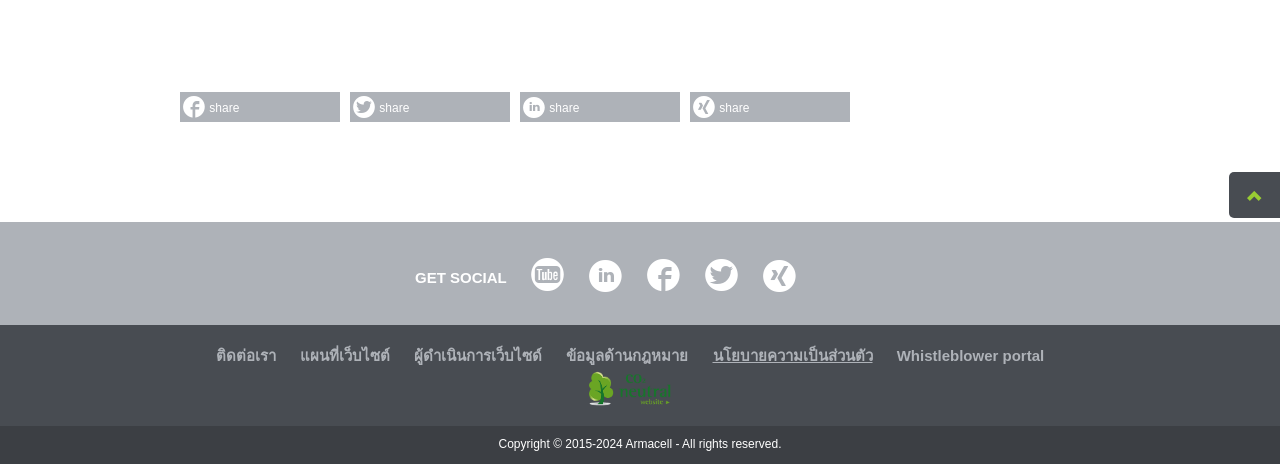Locate the bounding box coordinates of the area to click to fulfill this instruction: "share on social media". The bounding box should be presented as four float numbers between 0 and 1, in the order [left, top, right, bottom].

[0.141, 0.199, 0.266, 0.263]